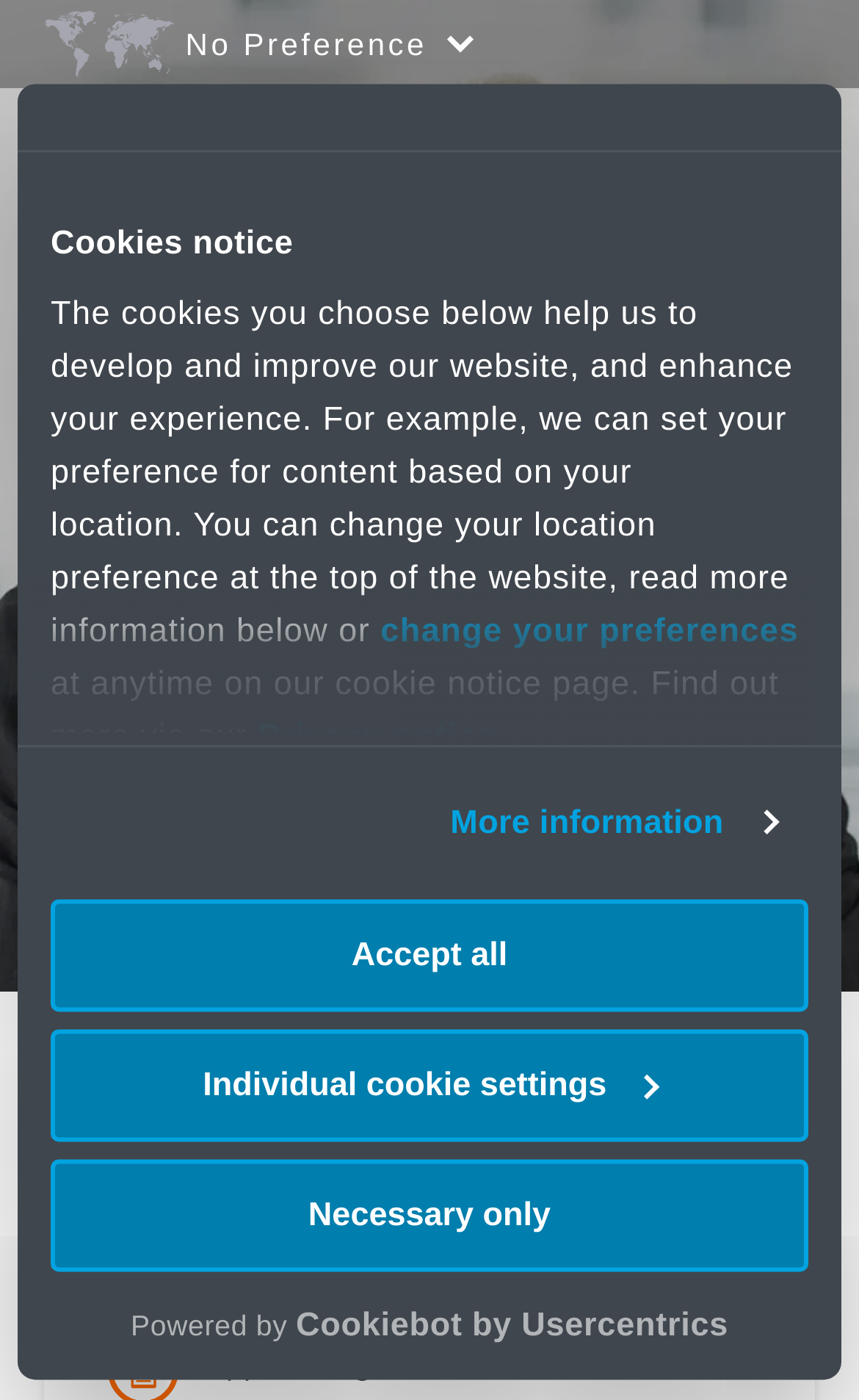Kindly determine the bounding box coordinates for the area that needs to be clicked to execute this instruction: "View Geoffrey Shreeve's profile".

[0.126, 0.661, 0.874, 0.702]